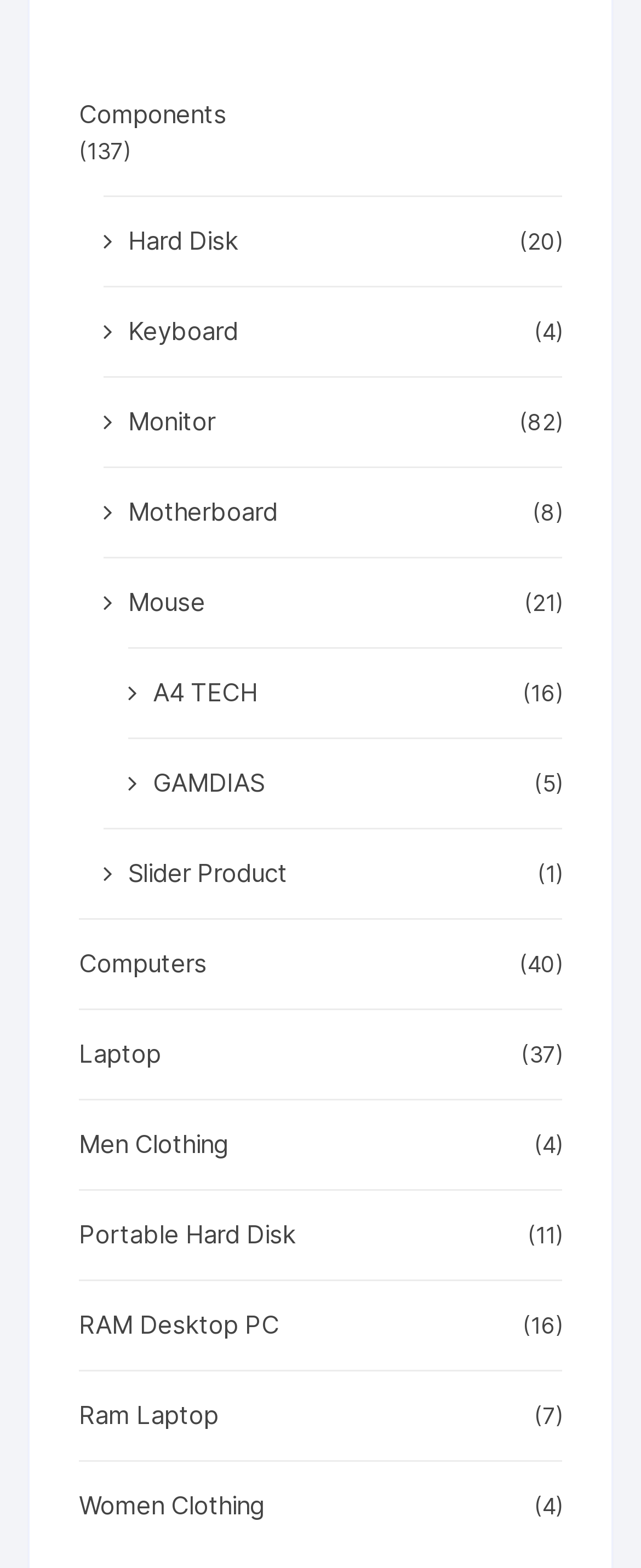Please determine the bounding box coordinates of the element's region to click in order to carry out the following instruction: "Visit Women Clothing section". The coordinates should be four float numbers between 0 and 1, i.e., [left, top, right, bottom].

[0.123, 0.948, 0.802, 0.973]